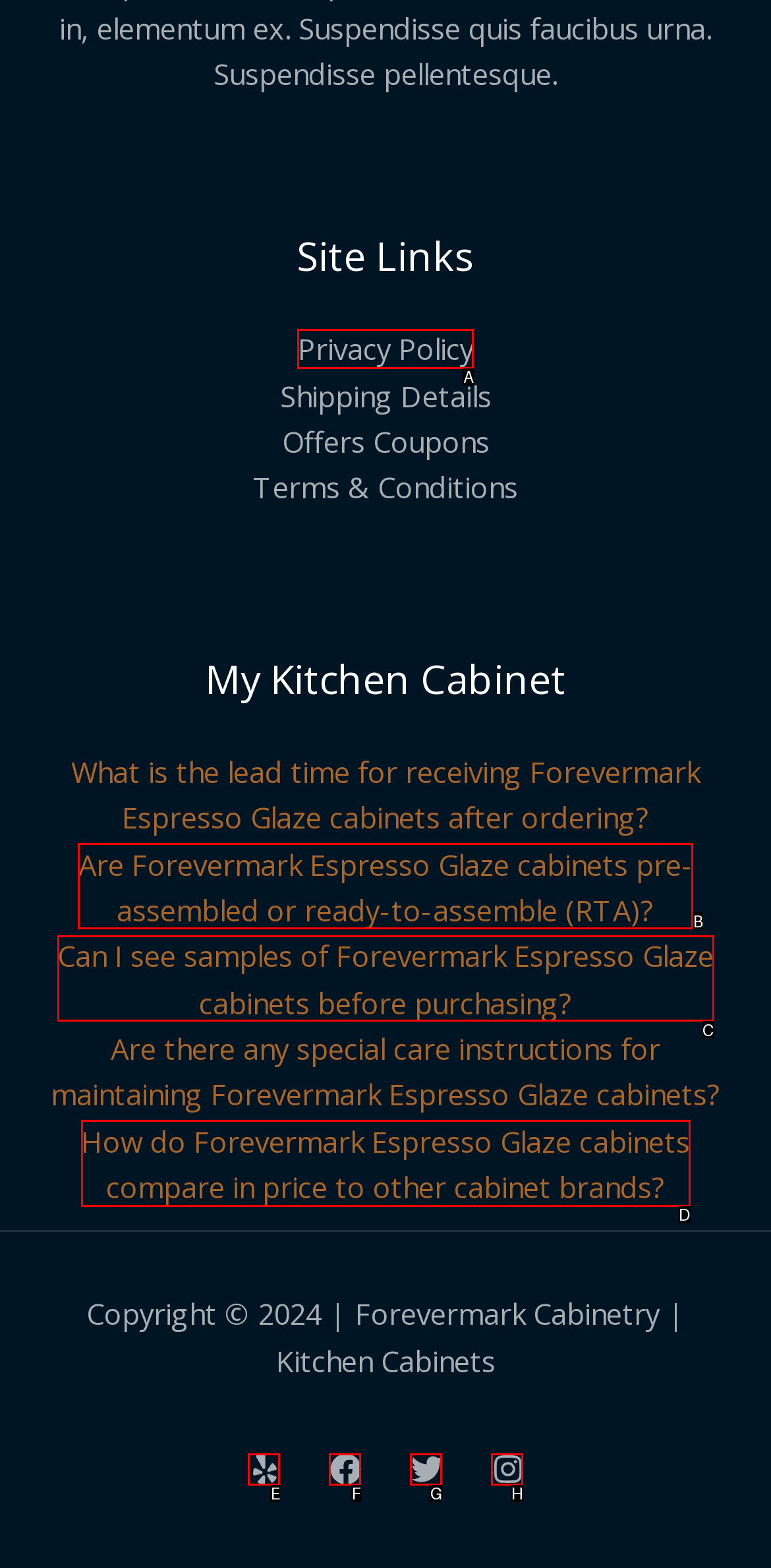Using the provided description: aria-label="Twitter", select the HTML element that corresponds to it. Indicate your choice with the option's letter.

G